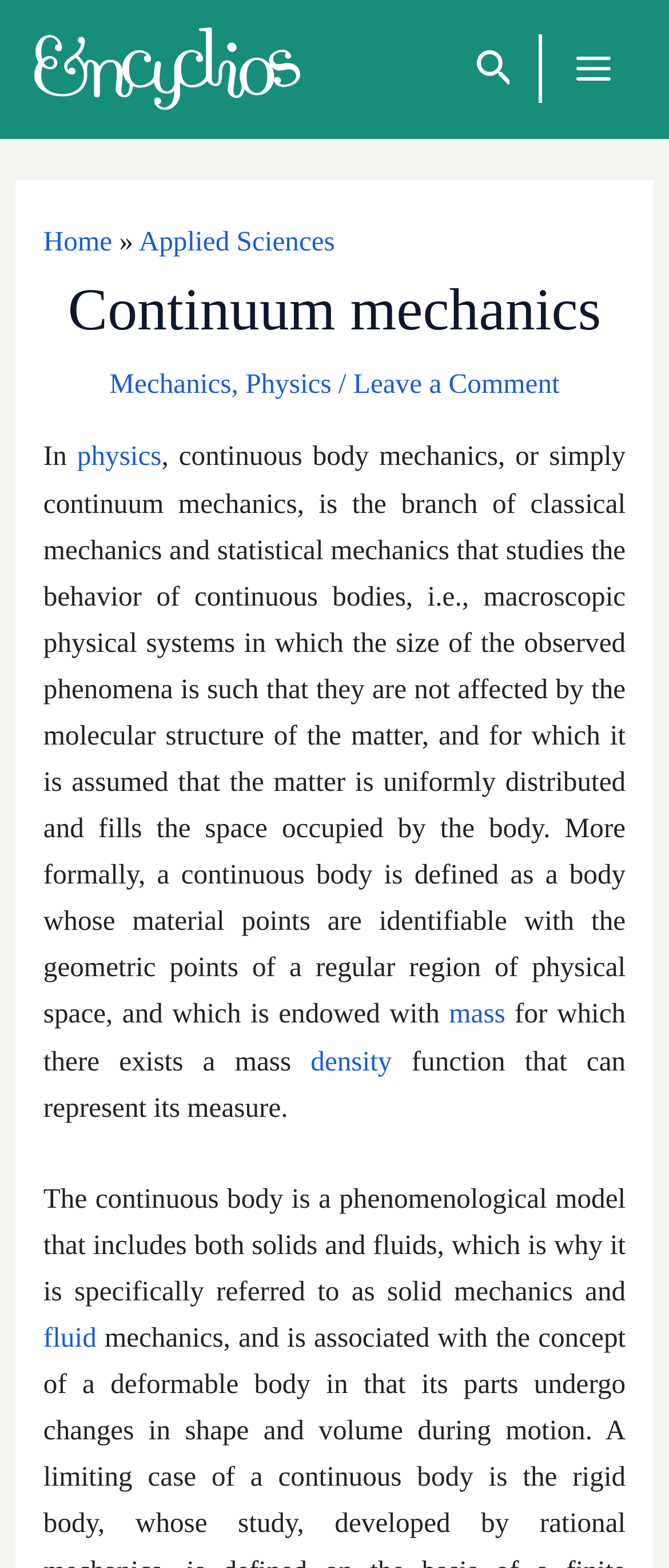Show the bounding box coordinates of the element that should be clicked to complete the task: "Click the search icon".

[0.71, 0.035, 0.768, 0.062]